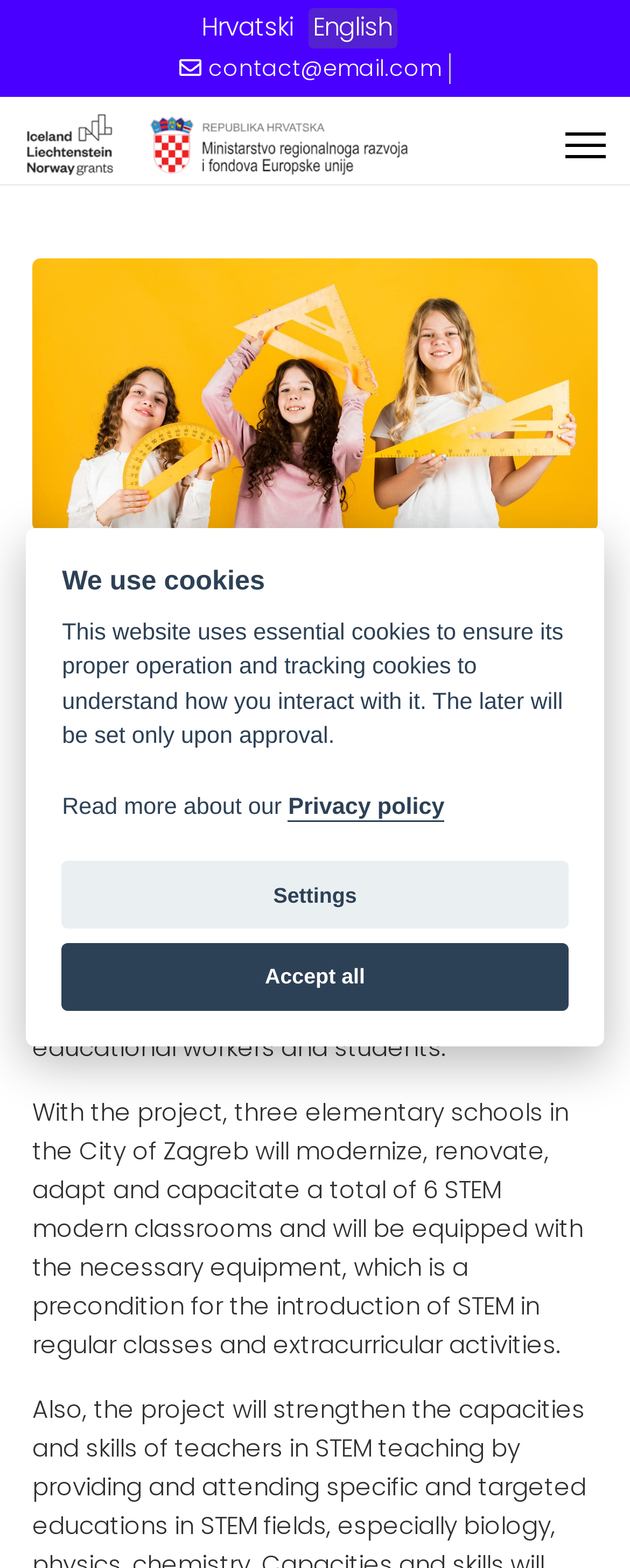Could you find the bounding box coordinates of the clickable area to complete this instruction: "Click the Hrvatski link"?

[0.319, 0.006, 0.465, 0.028]